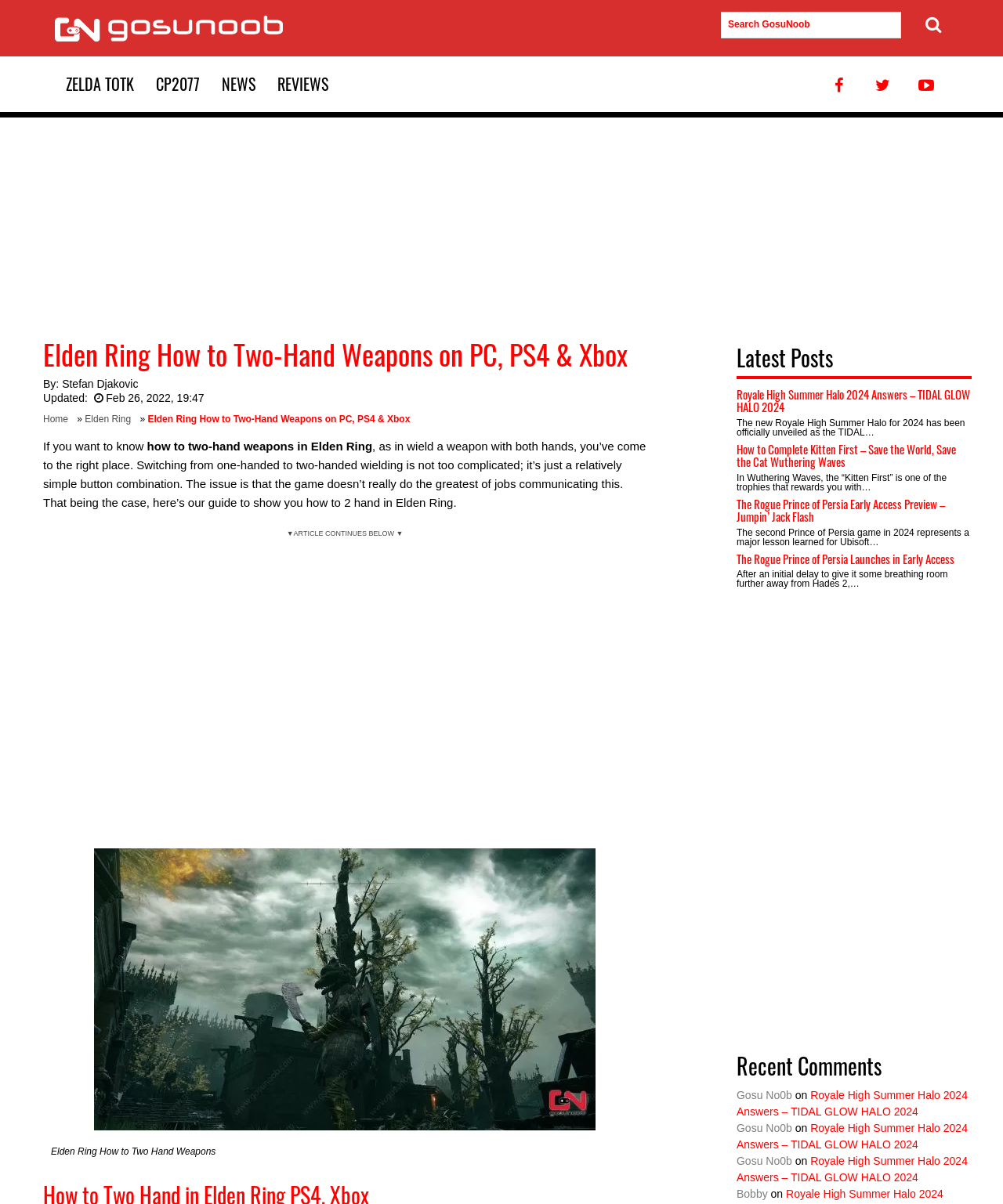What is the category of the article 'Royale High Summer Halo 2024 Answers – TIDAL GLOW HALO 2024'? Analyze the screenshot and reply with just one word or a short phrase.

Latest Posts